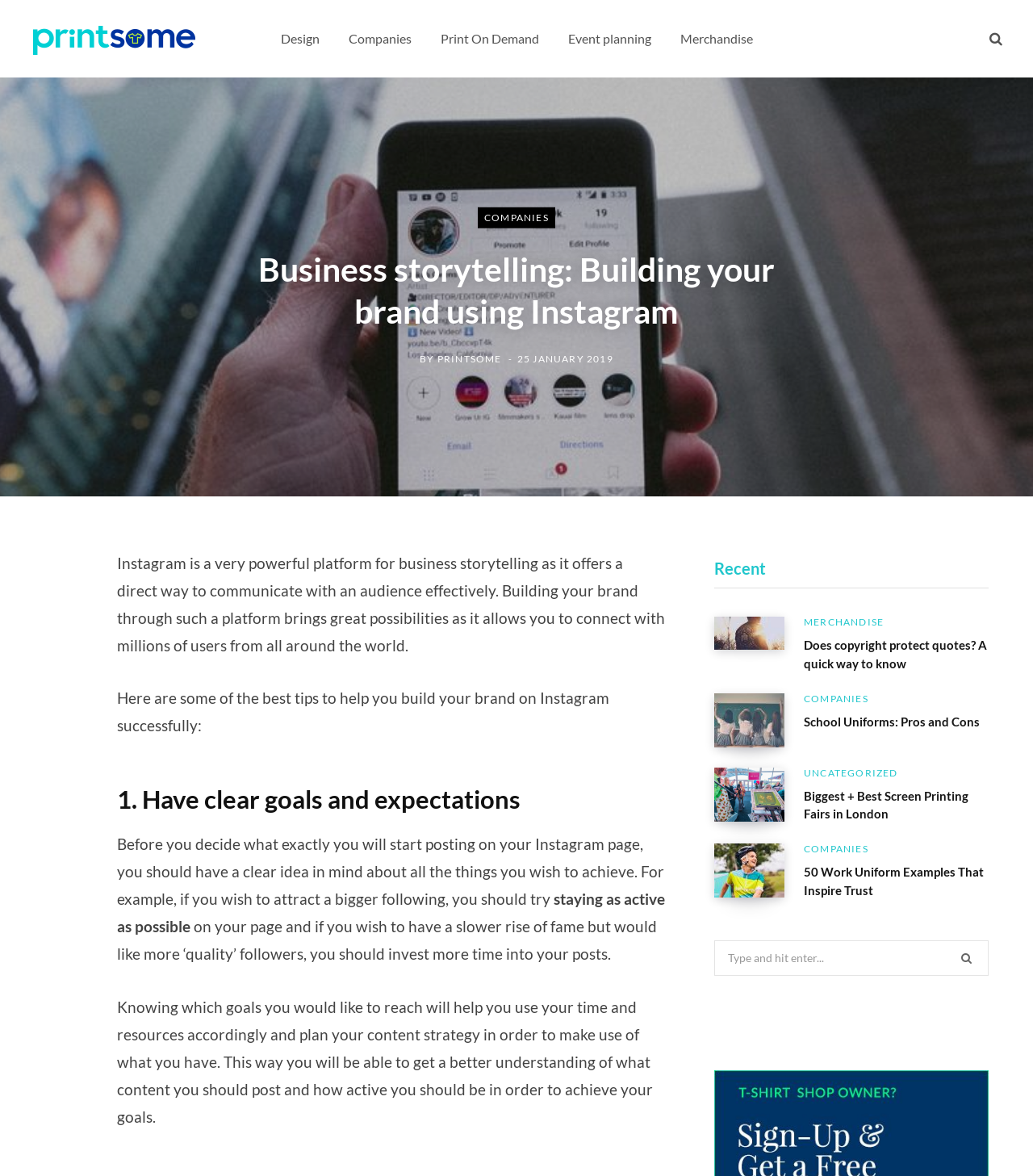What is the purpose of the search box at the bottom of the page?
Based on the screenshot, respond with a single word or phrase.

To search for articles